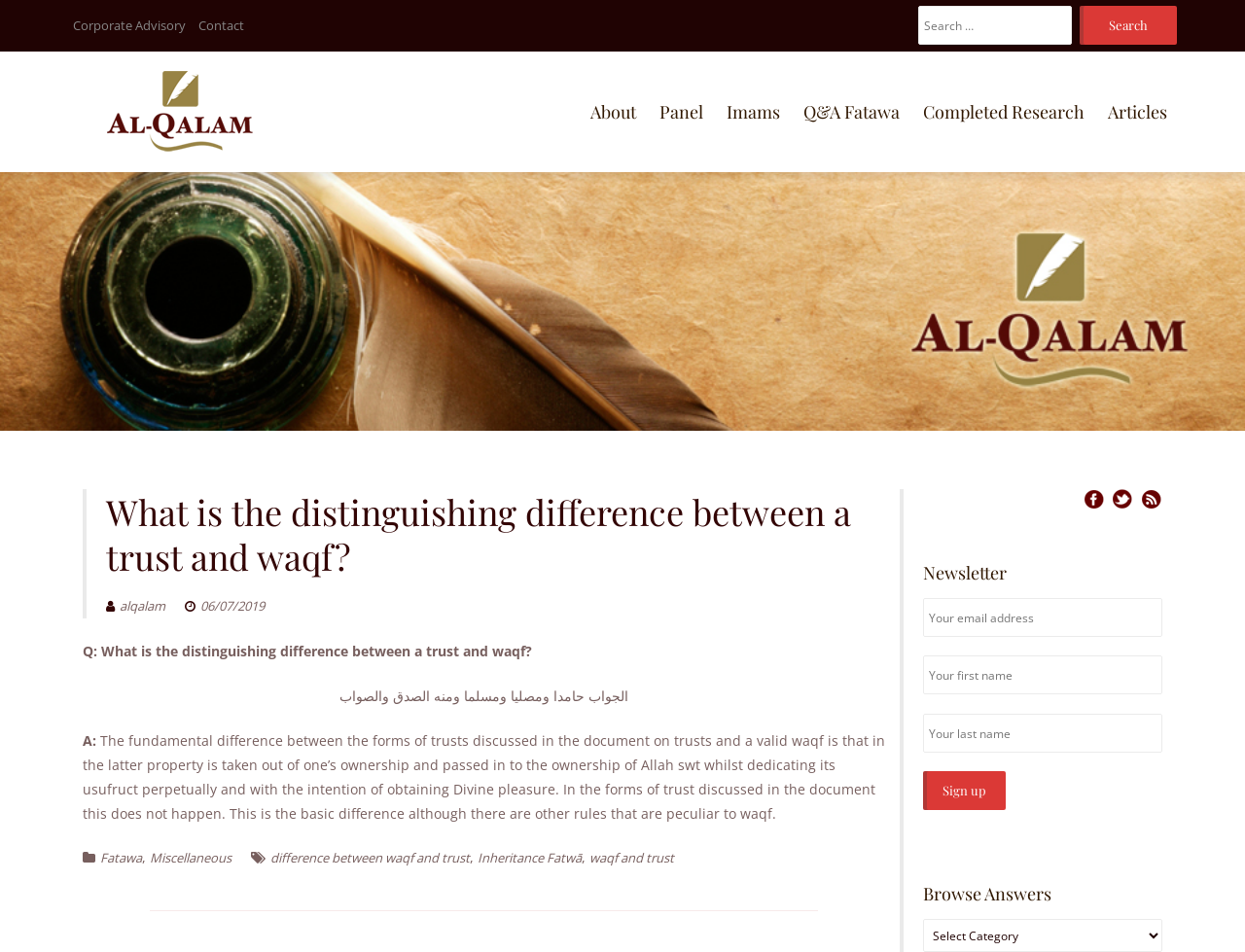Please specify the coordinates of the bounding box for the element that should be clicked to carry out this instruction: "view published books". The coordinates must be four float numbers between 0 and 1, formatted as [left, top, right, bottom].

None